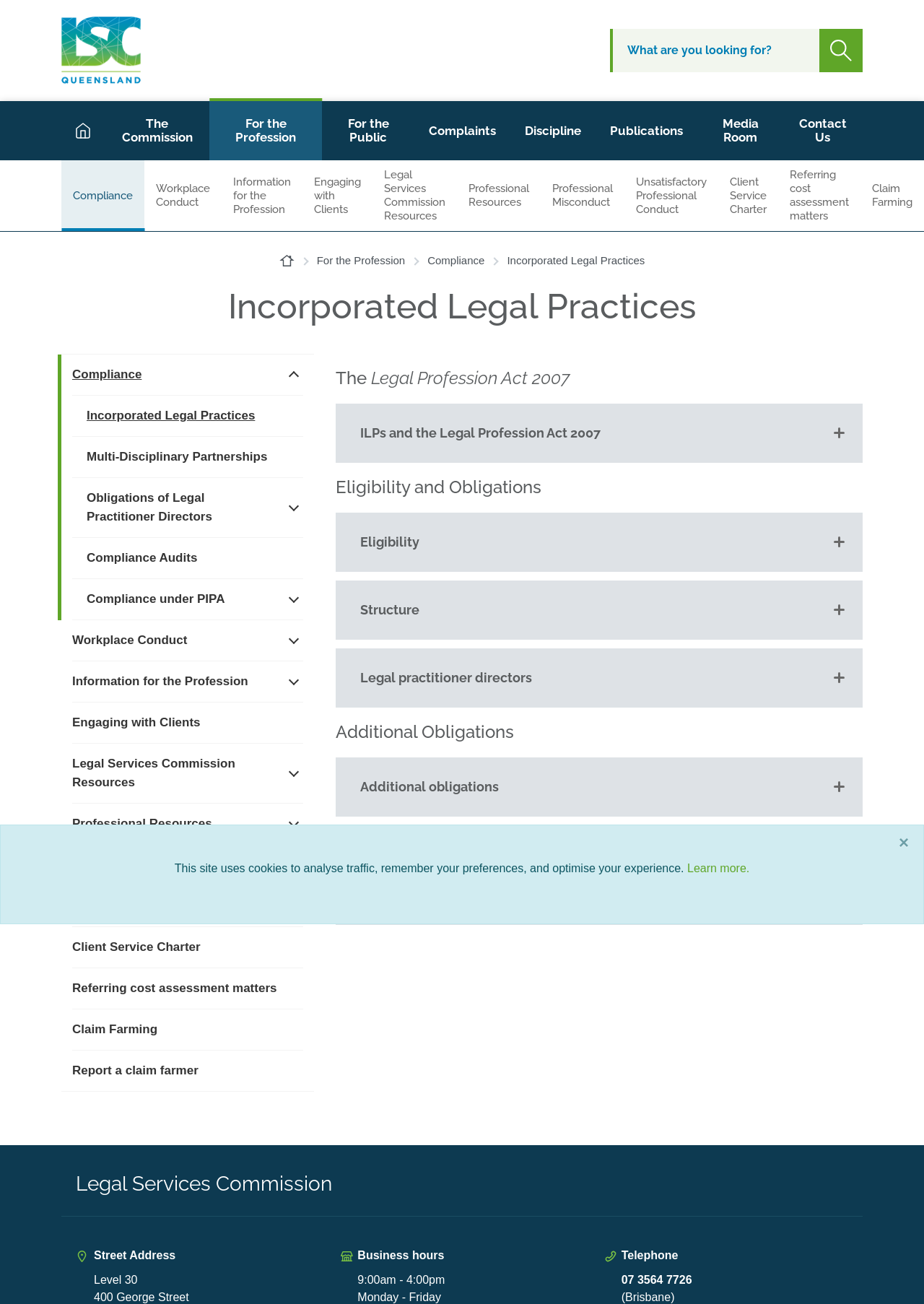What is the 'Incorporated Legal Practices' page about?
Using the image, respond with a single word or phrase.

ILPs and the Legal Profession Act 2007